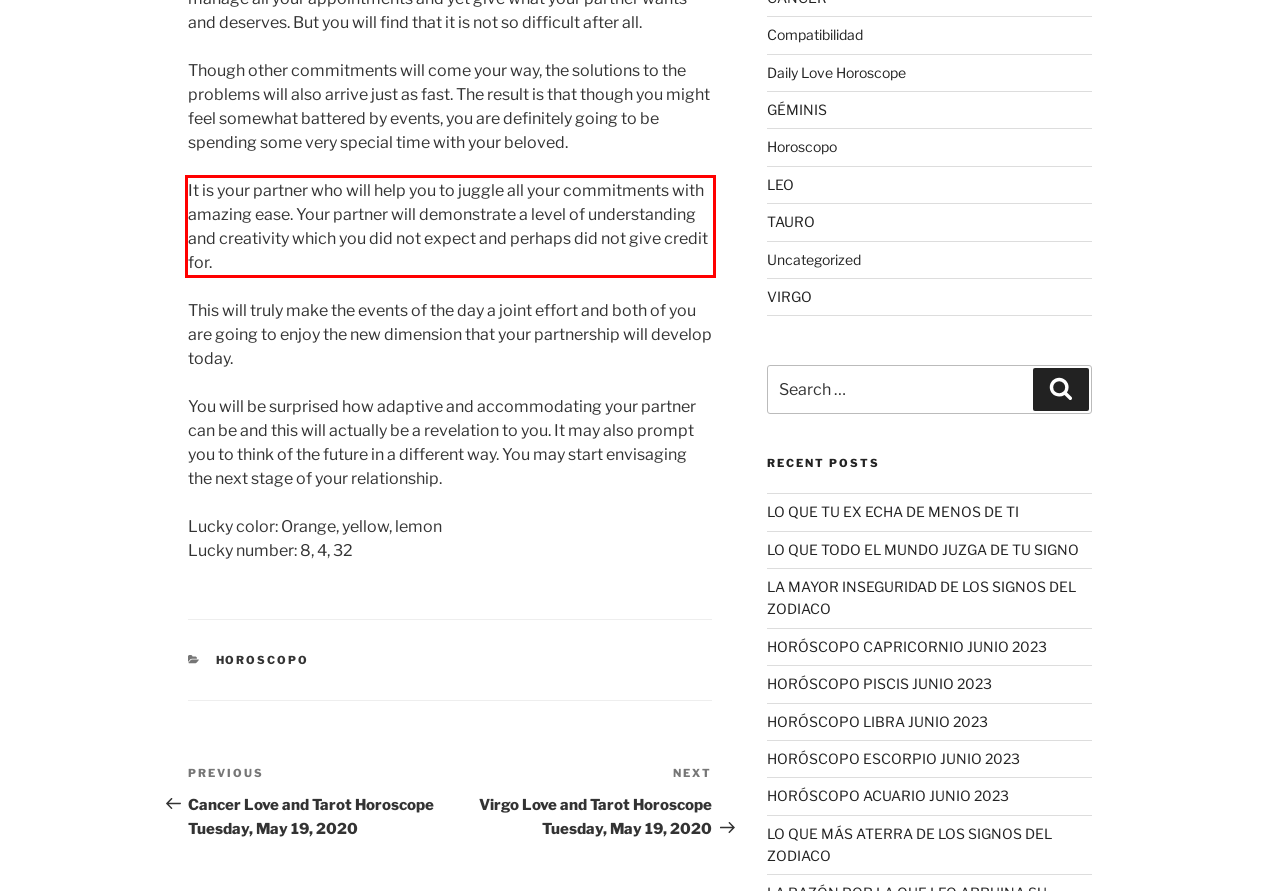Using the provided screenshot of a webpage, recognize the text inside the red rectangle bounding box by performing OCR.

It is your partner who will help you to juggle all your commitments with amazing ease. Your partner will demonstrate a level of understanding and creativity which you did not expect and perhaps did not give credit for.